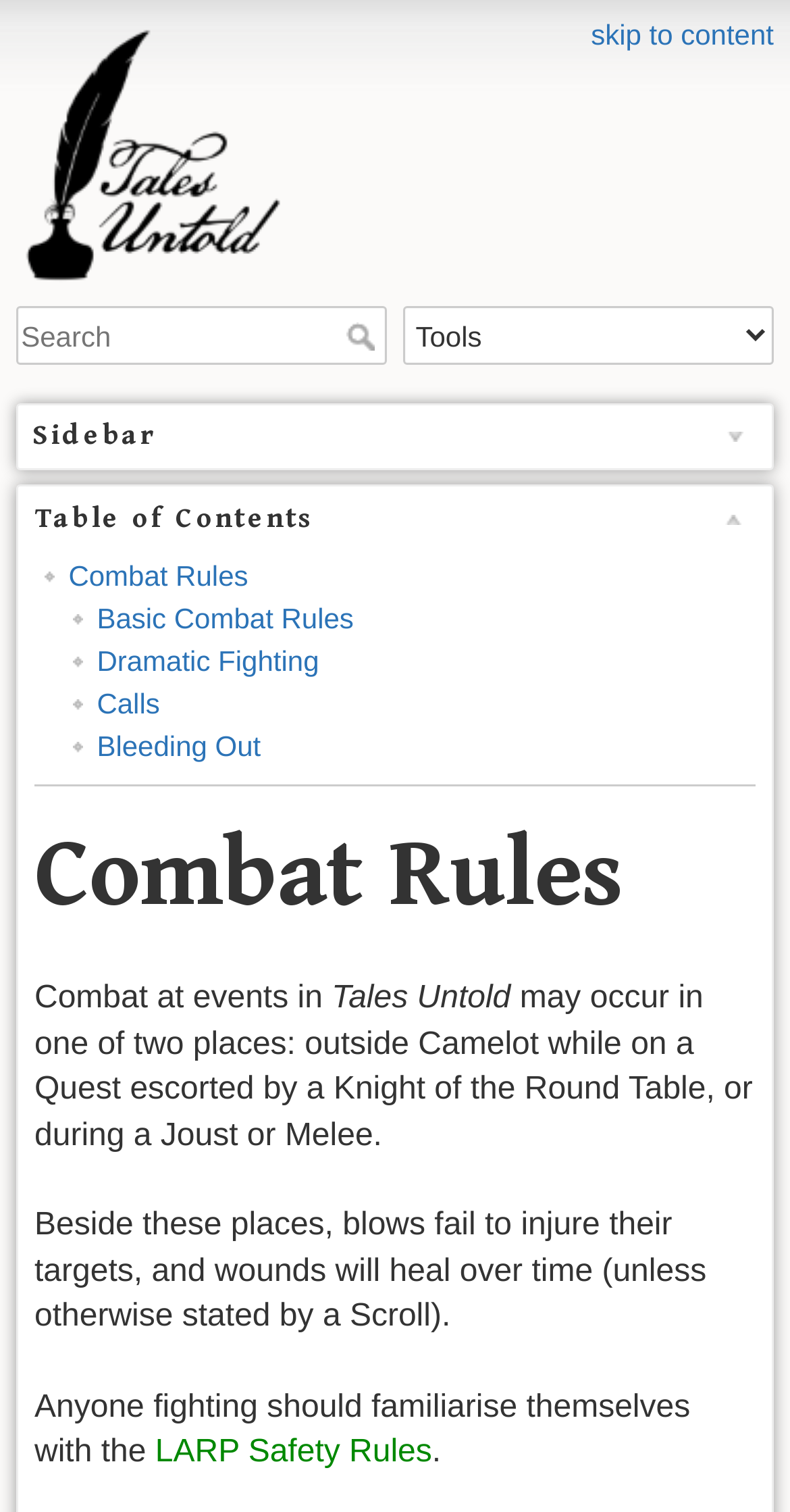Specify the bounding box coordinates of the area to click in order to follow the given instruction: "Click on 'AI OVERVIEW AND WORLDVIEW' link."

None